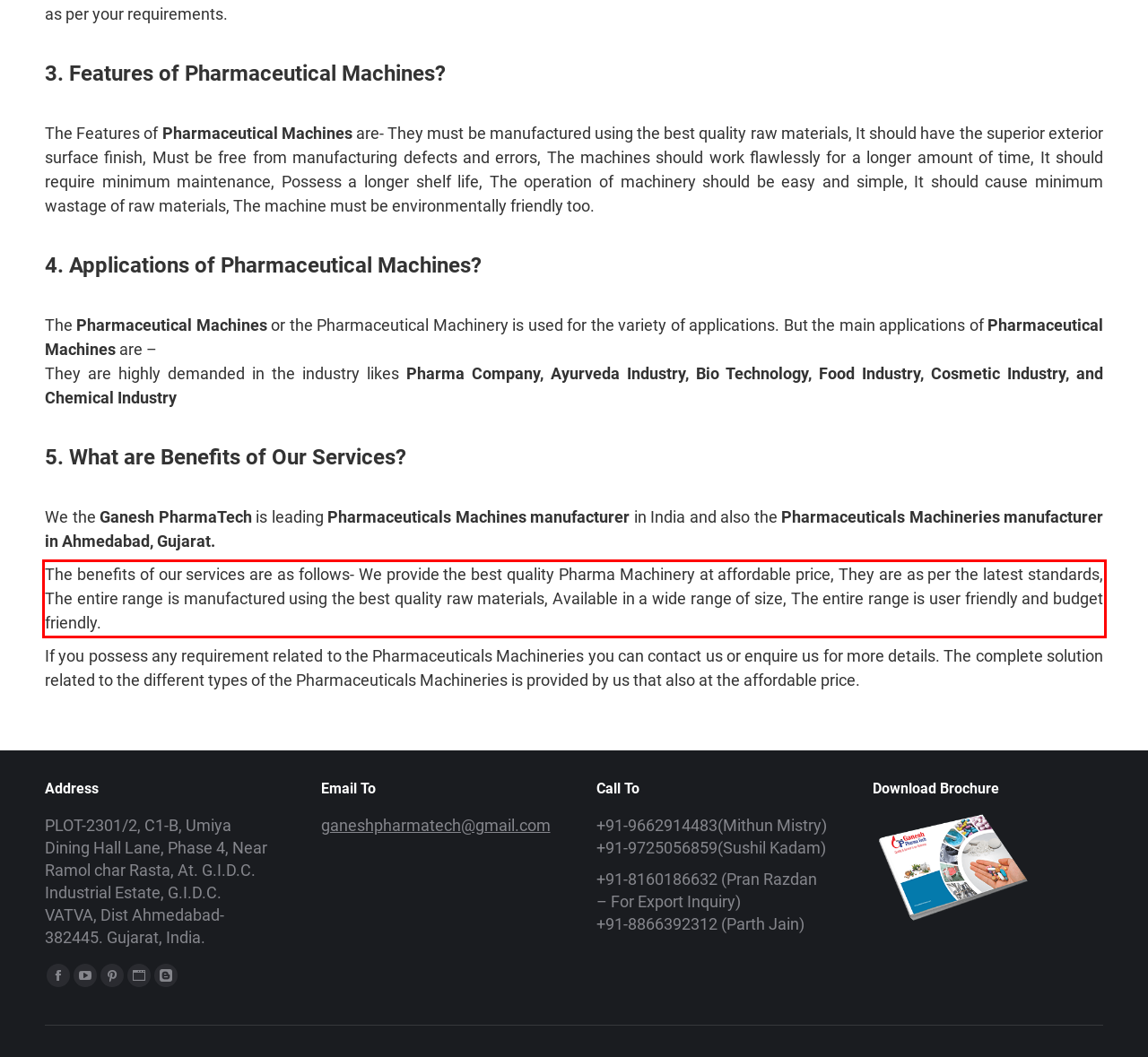Given a screenshot of a webpage with a red bounding box, please identify and retrieve the text inside the red rectangle.

The benefits of our services are as follows- We provide the best quality Pharma Machinery at affordable price, They are as per the latest standards, The entire range is manufactured using the best quality raw materials, Available in a wide range of size, The entire range is user friendly and budget friendly.